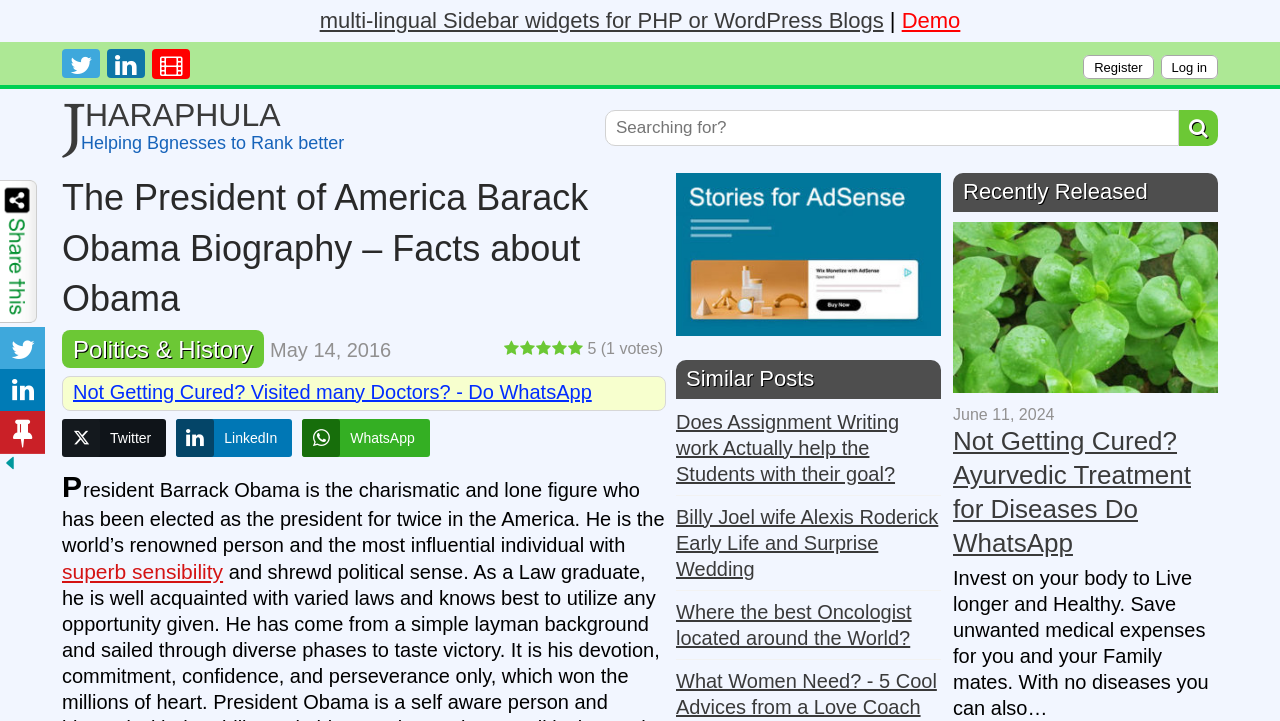Determine the bounding box coordinates for the area you should click to complete the following instruction: "Search for something".

[0.473, 0.153, 0.921, 0.203]